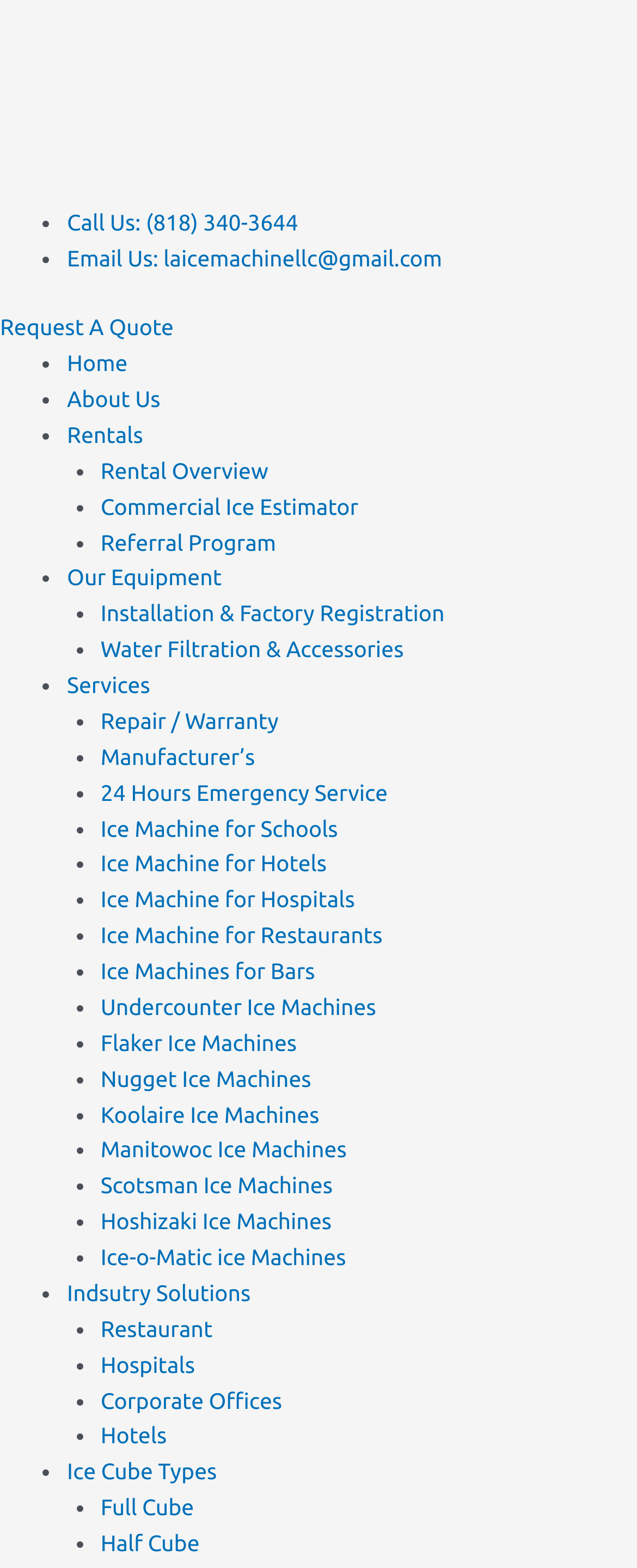Please identify the bounding box coordinates of the element on the webpage that should be clicked to follow this instruction: "Learn more about rentals". The bounding box coordinates should be given as four float numbers between 0 and 1, formatted as [left, top, right, bottom].

[0.158, 0.269, 0.225, 0.286]